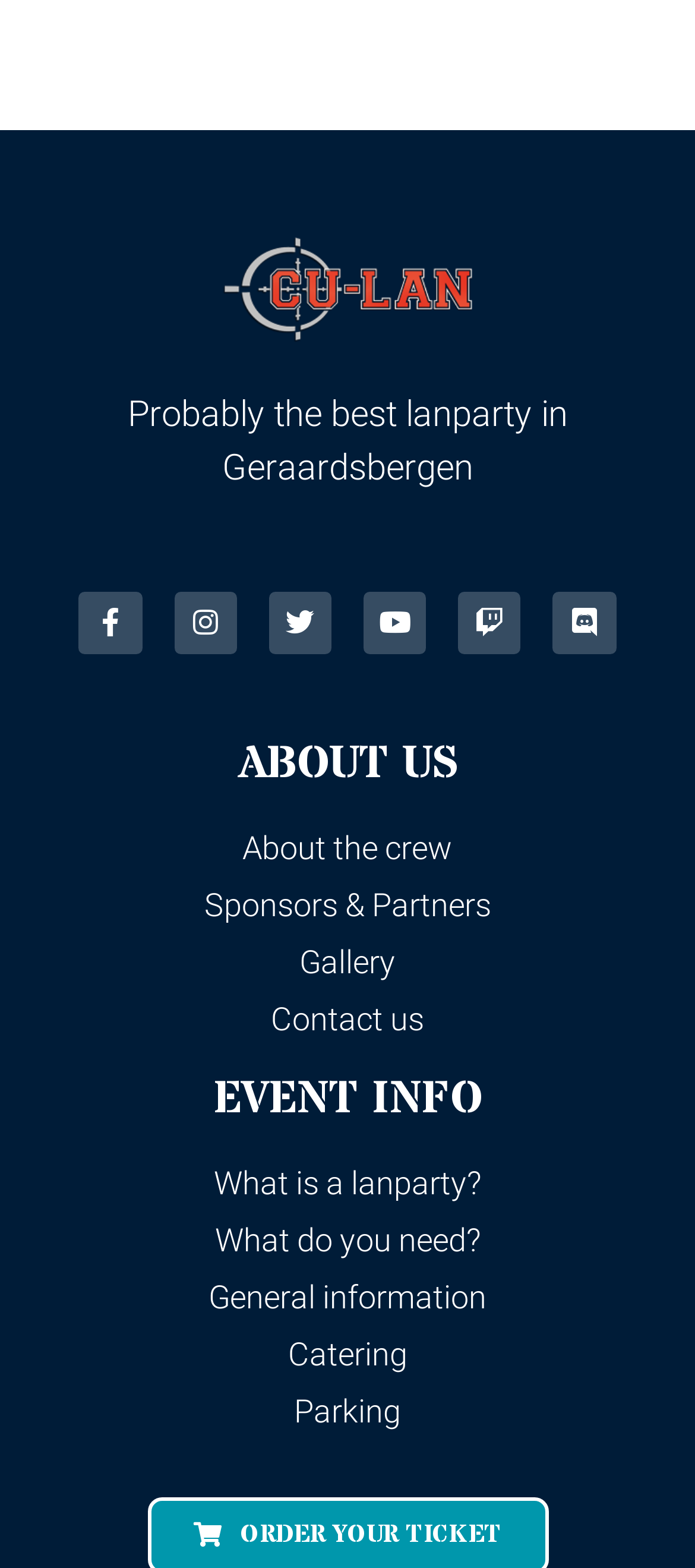What is the last link under the EVENT INFO category?
Analyze the image and deliver a detailed answer to the question.

The last link under the 'EVENT INFO' category is 'Parking', which can be found at the bottom of the webpage and is likely related to information about parking facilities at the lanparty.